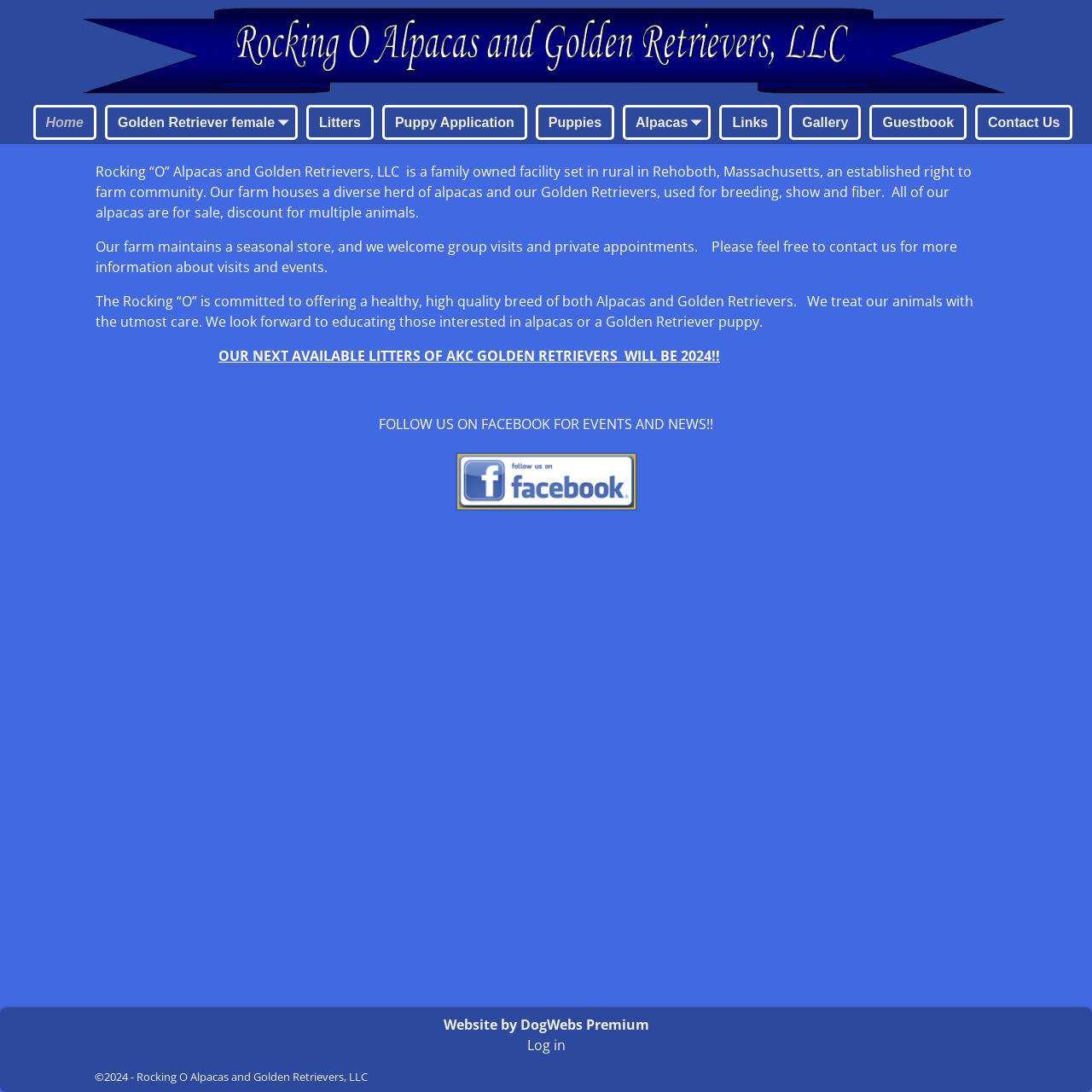Please reply to the following question with a single word or a short phrase:
What is the purpose of the seasonal store on the farm?

Not specified